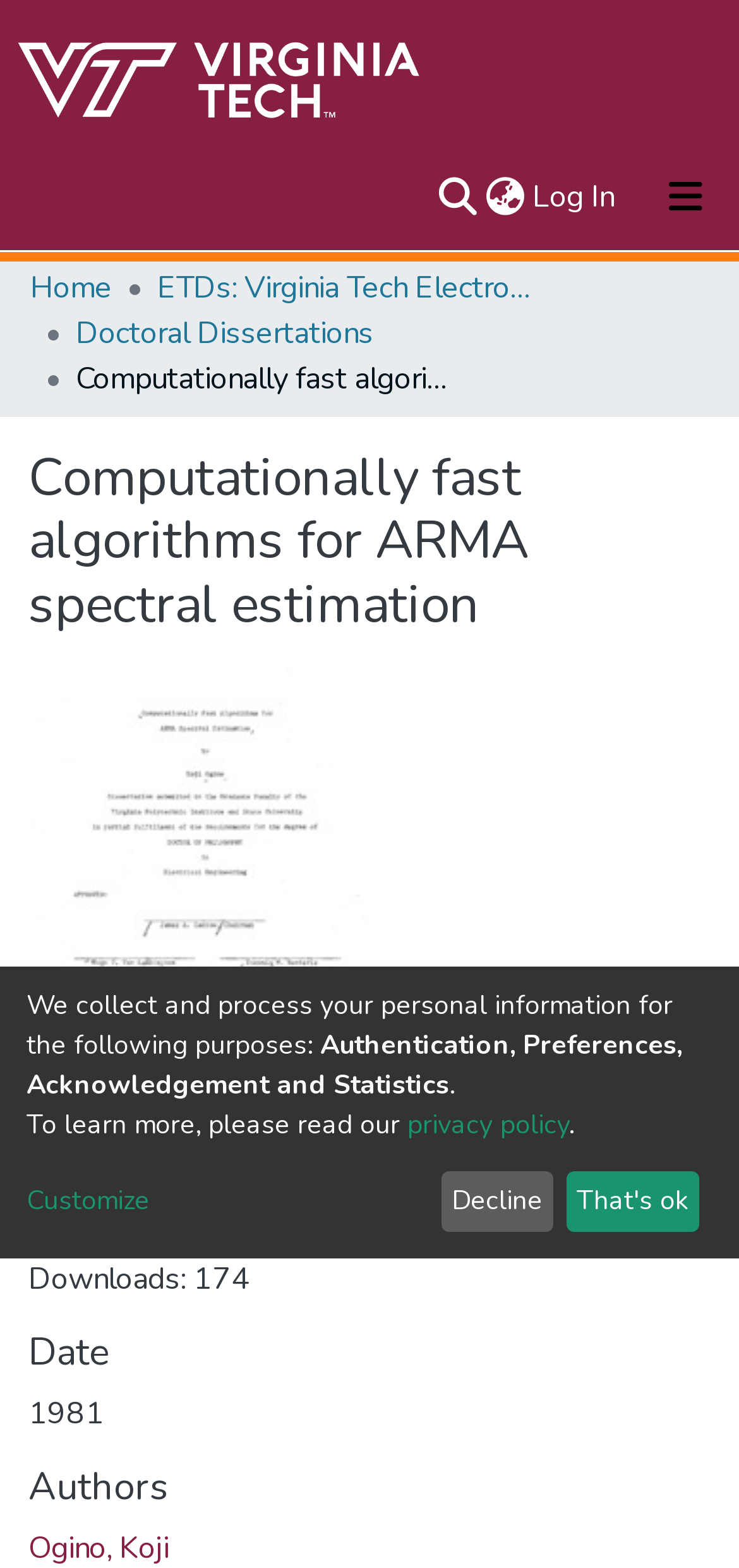What is the purpose of the 'Toggle navigation' button? Based on the screenshot, please respond with a single word or phrase.

Collapse navigation